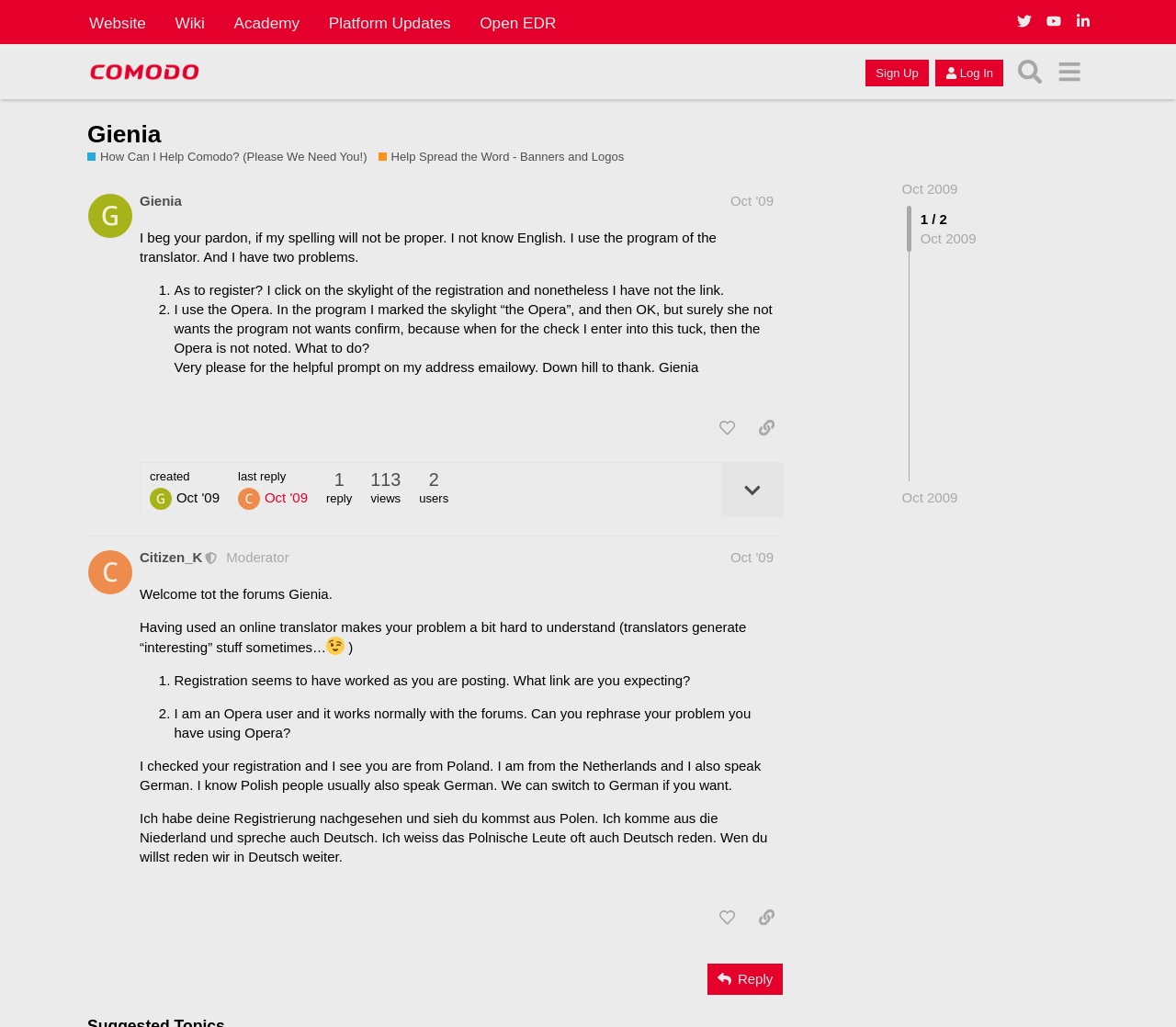Provide a thorough description of this webpage.

This webpage appears to be a forum discussion page, specifically a thread from the Comodo Forum. At the top of the page, there is a header section with several links, including "Website", "Wiki", "Academy", "Platform Updates", and "Open EDR". Below this, there is a secondary header section with a link to "Comodo Forum" and buttons to "Sign Up" and "Log In". 

The main content of the page is a discussion thread, with two posts from users "Gienia" and "Citizen_K". The first post, from "Gienia", is a question about registering on the forum and using the Opera browser. The post includes a brief introduction and two specific questions, marked with numbers. Below this post, there are buttons to "like this post", "share a link to this post", and "expand topic details".

The second post, from "Citizen_K", is a response to "Gienia"'s question. It includes a welcome message and attempts to clarify the issues "Gienia" is experiencing. The response includes two numbered points and a brief message in German. Below this post, there are also buttons to "like this post", "share a link to this post", and a "Reply" button at the very bottom of the page.

Throughout the page, there are various links, buttons, and images, including a logo for the Comodo Forum and a smiley face image. The overall layout is organized, with clear headings and concise text.